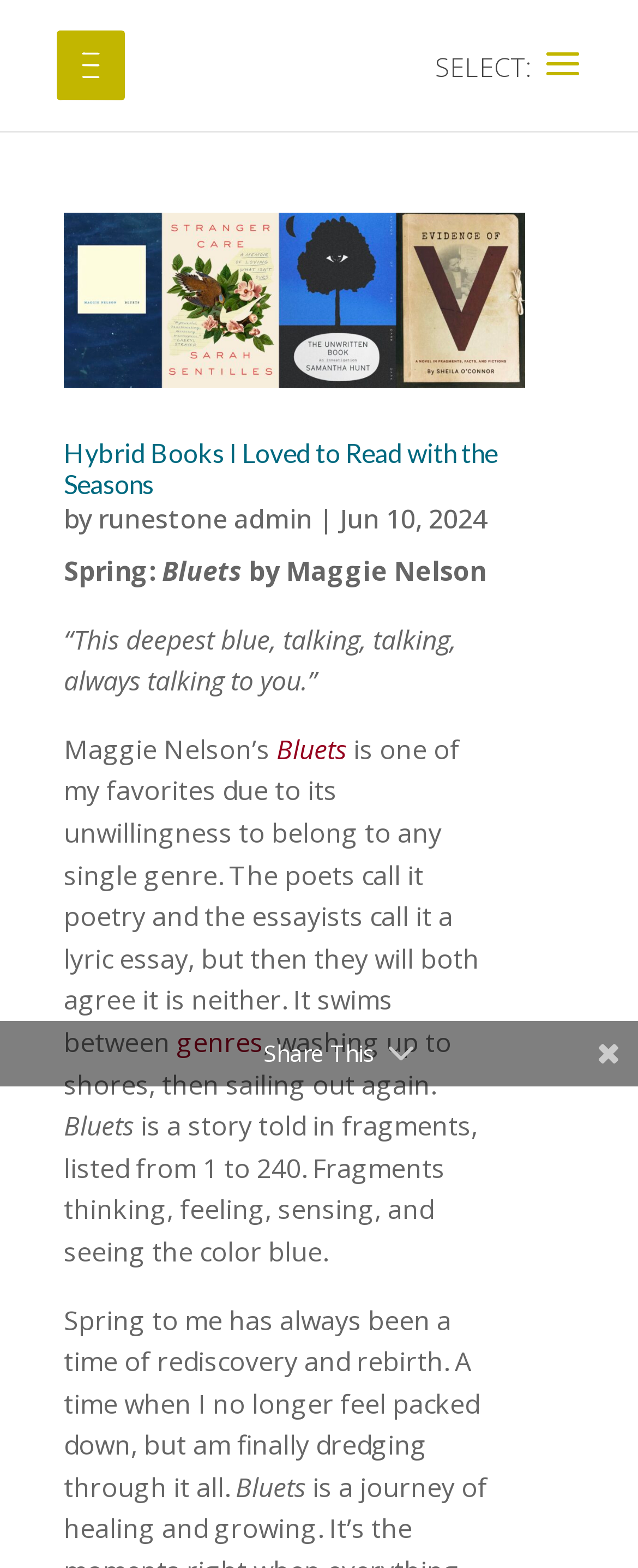Identify the bounding box coordinates of the HTML element based on this description: "alt="Runestone Journal"".

[0.087, 0.028, 0.198, 0.051]